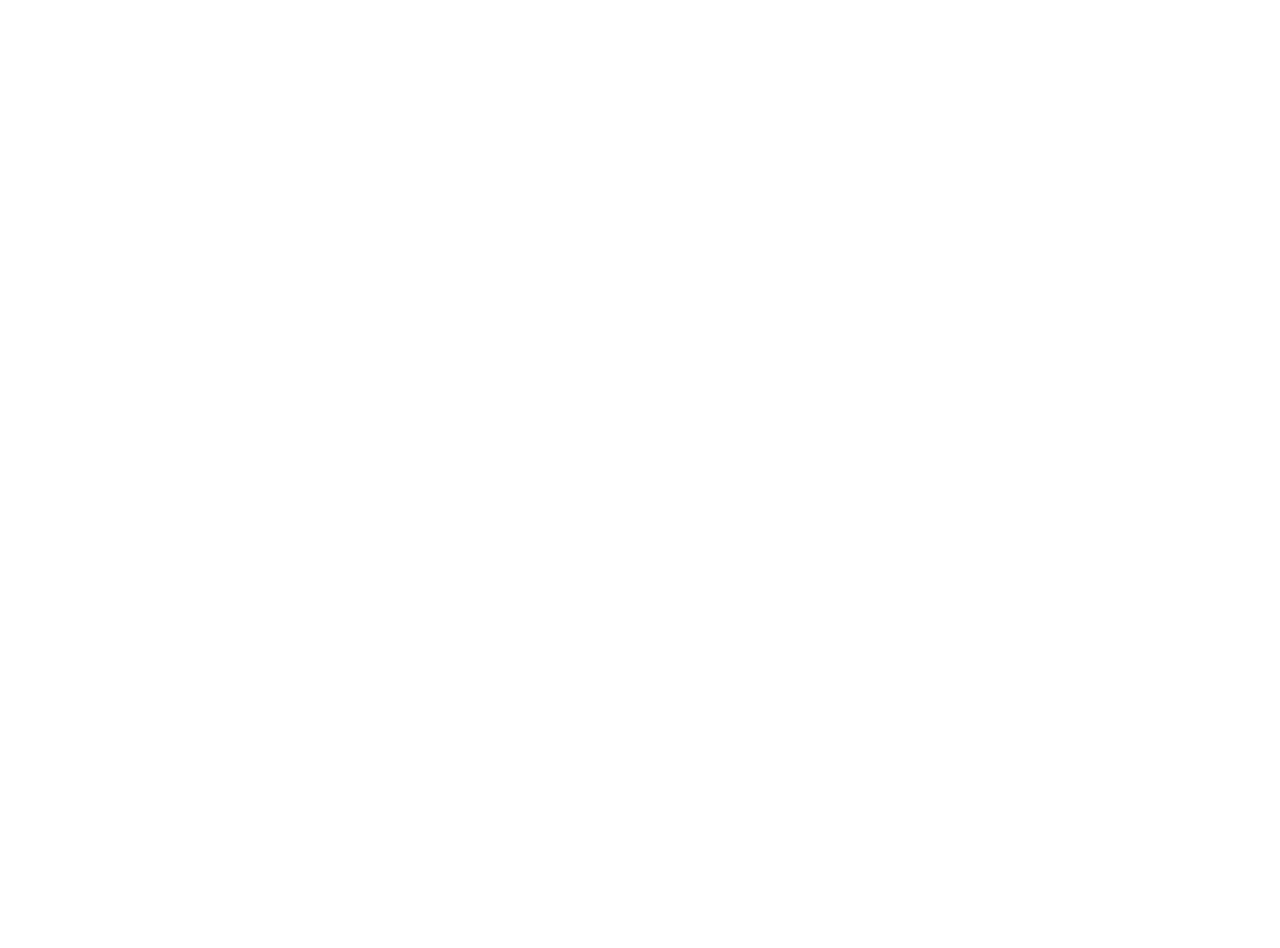Provide the bounding box coordinates of the section that needs to be clicked to accomplish the following instruction: "Copy the link."

[0.429, 0.105, 0.452, 0.127]